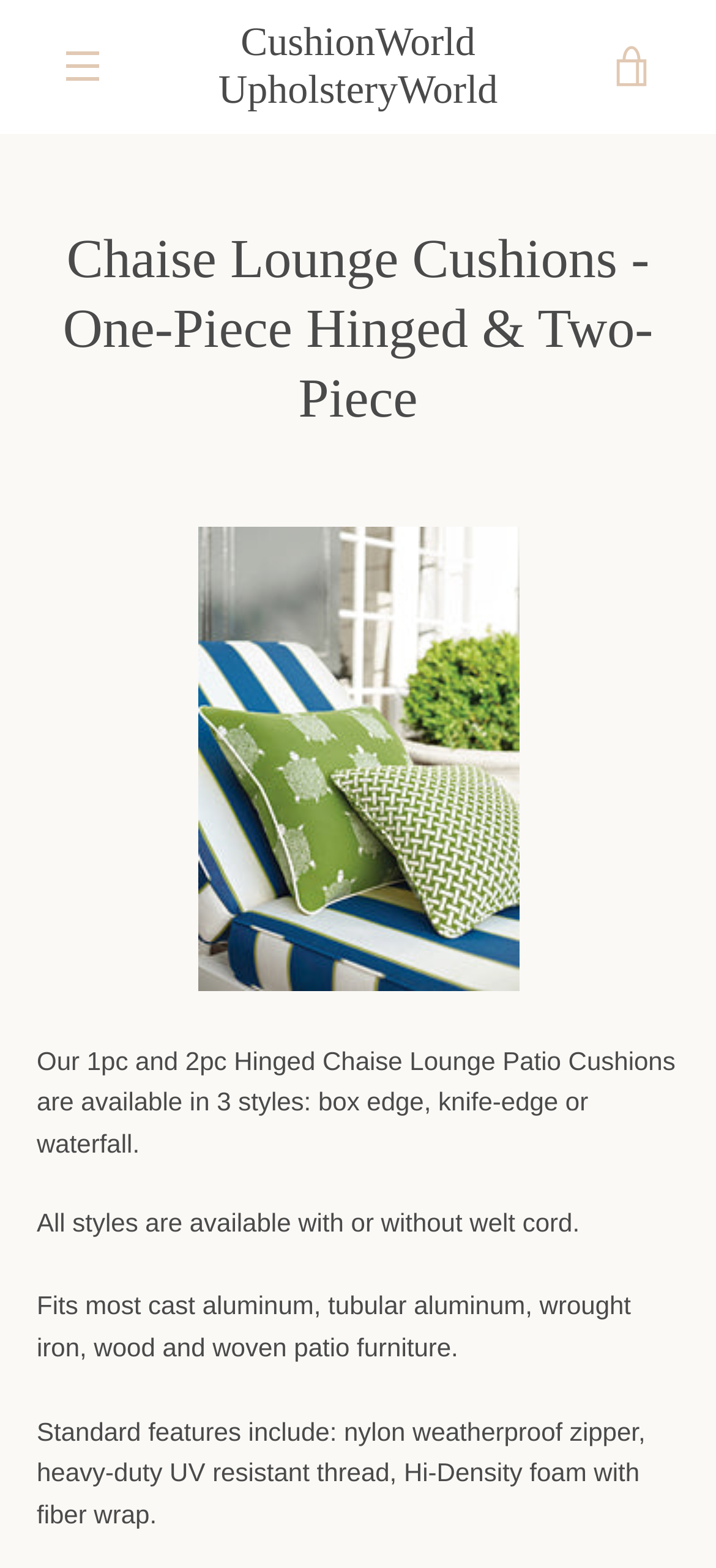Please find the bounding box coordinates of the element that needs to be clicked to perform the following instruction: "Search for something". The bounding box coordinates should be four float numbers between 0 and 1, represented as [left, top, right, bottom].

[0.163, 0.307, 0.308, 0.324]